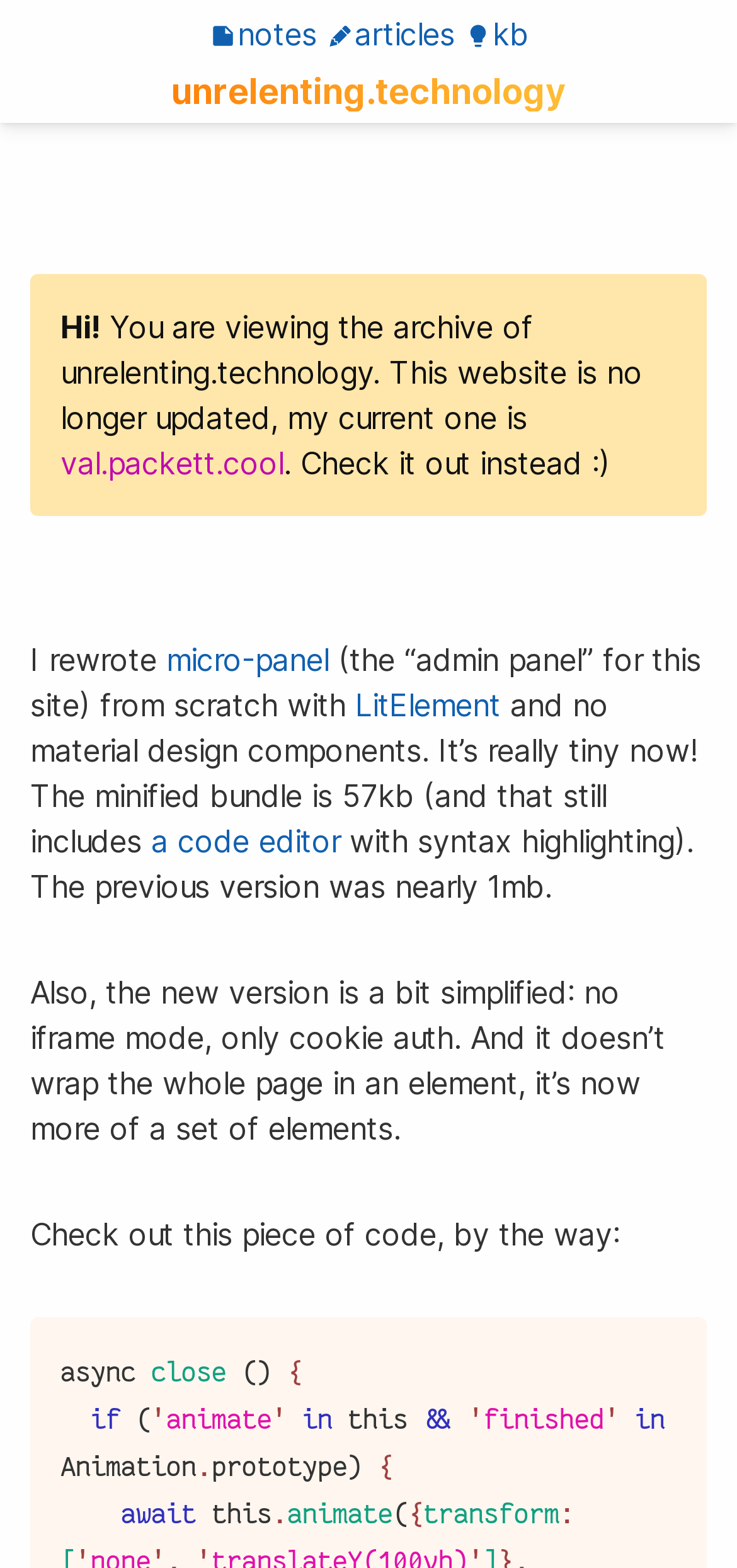Identify the bounding box coordinates of the section to be clicked to complete the task described by the following instruction: "learn about micro-panel". The coordinates should be four float numbers between 0 and 1, formatted as [left, top, right, bottom].

[0.226, 0.408, 0.446, 0.432]